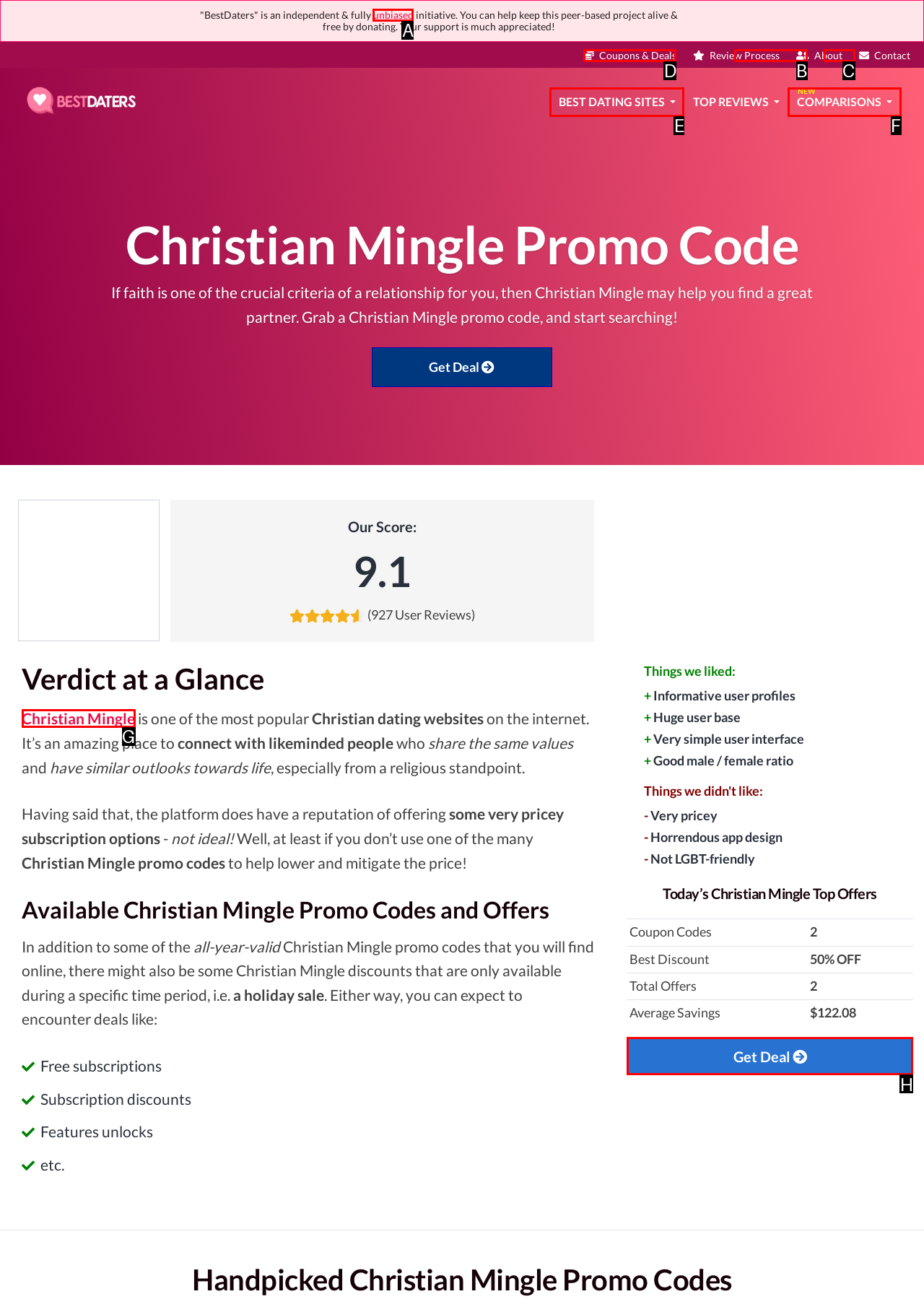Find the option you need to click to complete the following instruction: Learn more about the Christian Mingle promo code
Answer with the corresponding letter from the choices given directly.

D